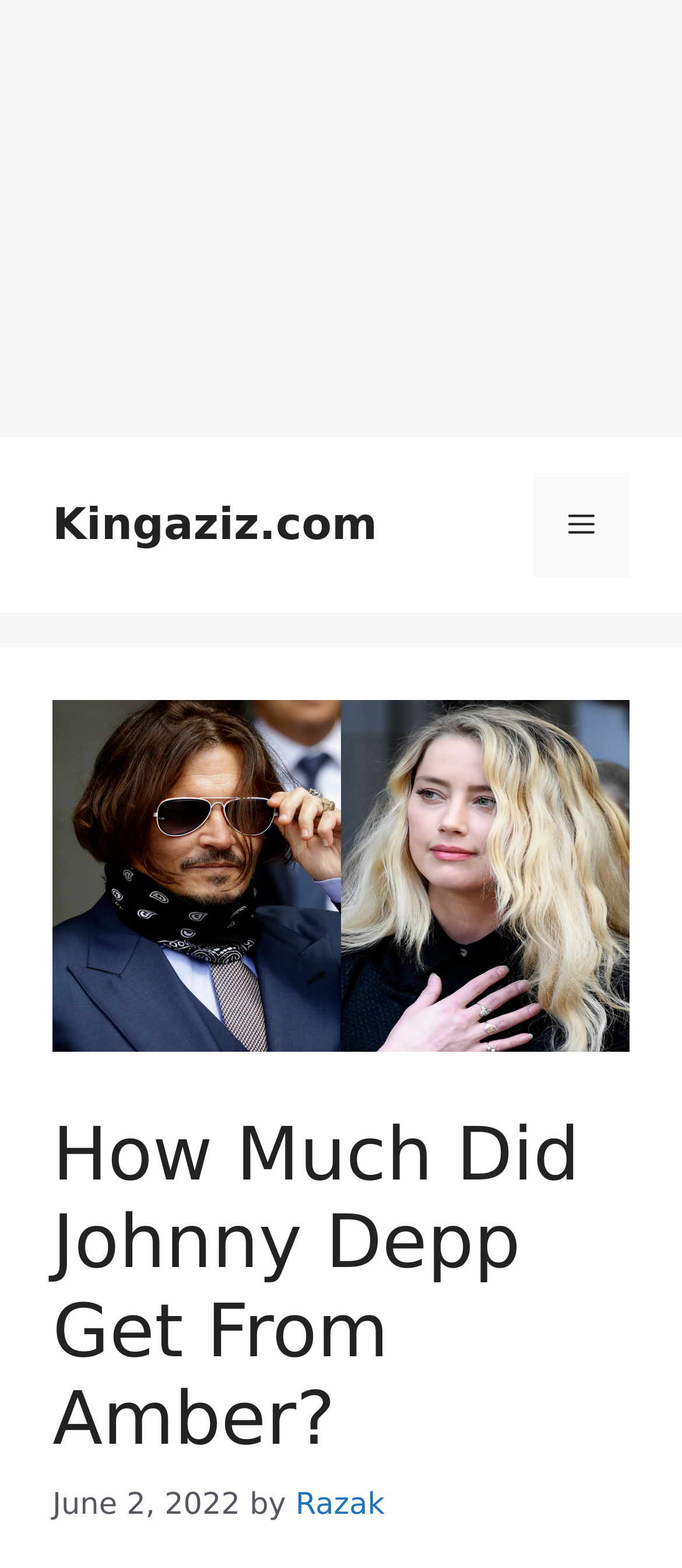What is the topic of the article?
From the image, provide a succinct answer in one word or a short phrase.

Johnny Depp and Amber Heard